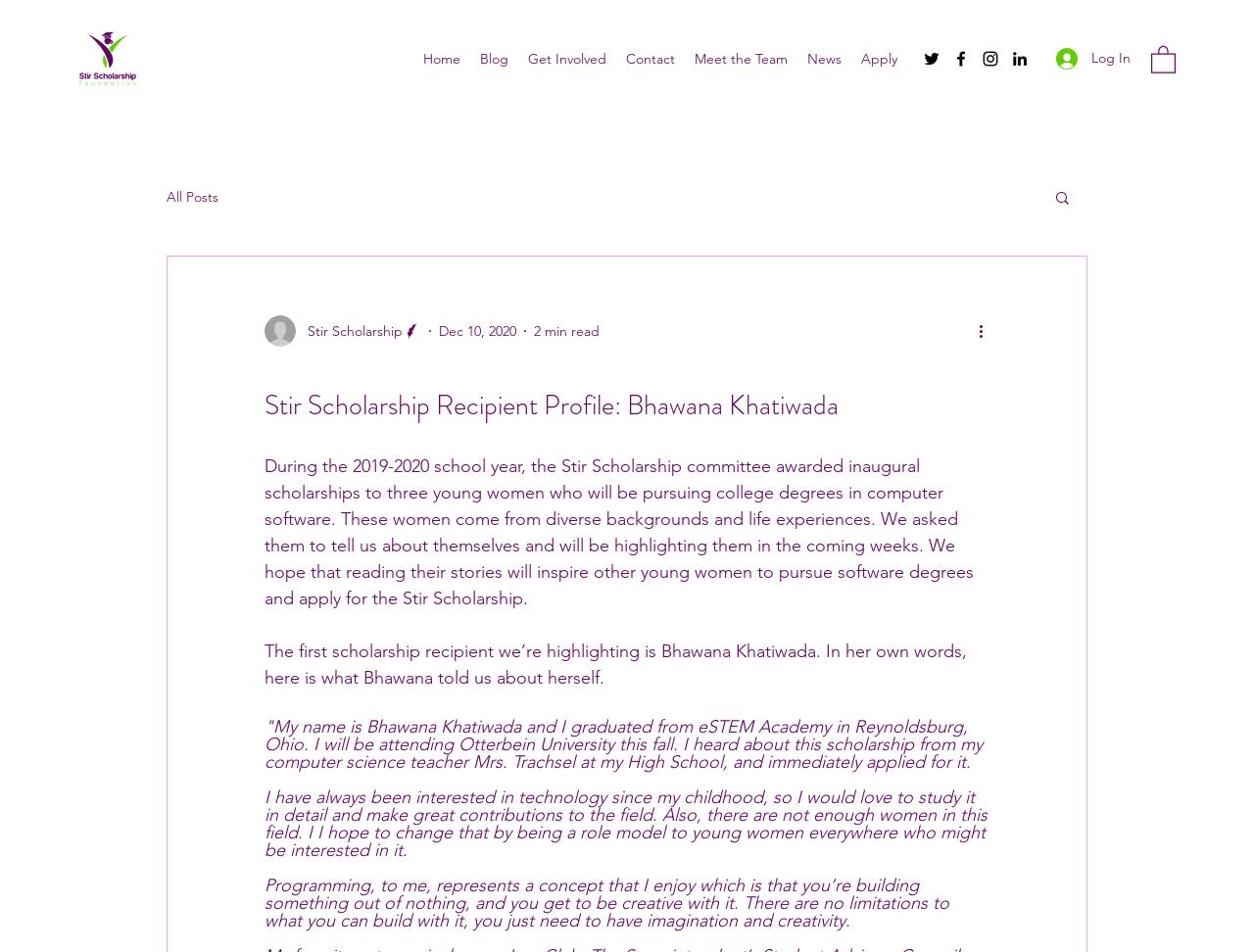Provide a brief response to the question below using one word or phrase:
What is the name of the scholarship recipient?

Bhawana Khatiwada